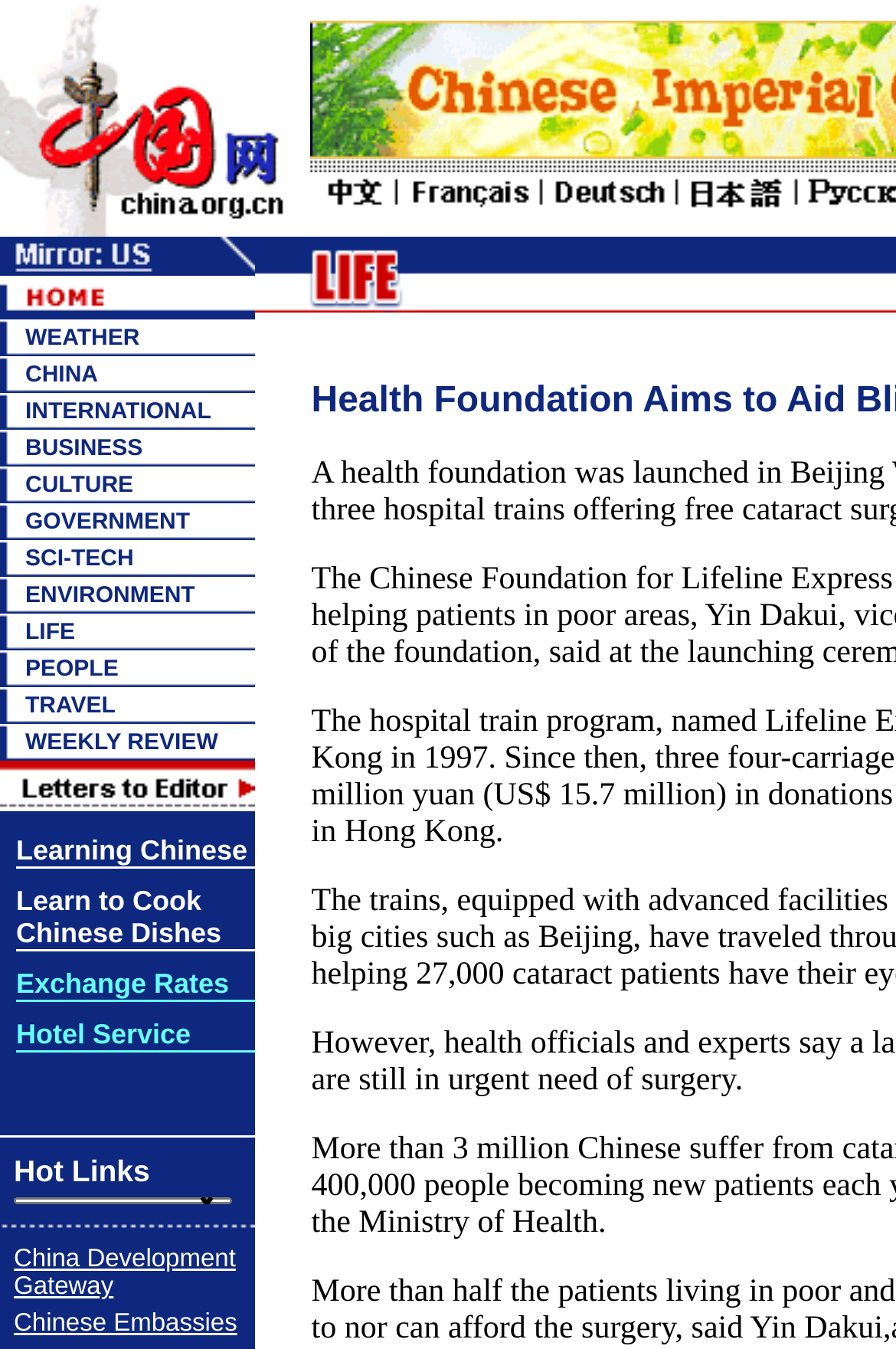How many categories are listed under WEATHER CHINA?
From the image, provide a succinct answer in one word or a short phrase.

10